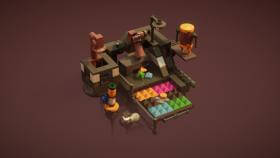What is the dominant color tone of the background?
Provide an in-depth and detailed explanation in response to the question.

The caption states that 'The background is a warm, neutral tone that contrasts beautifully with the vivid hues of the bricks,' indicating that the dominant color tone of the background is warm and neutral.